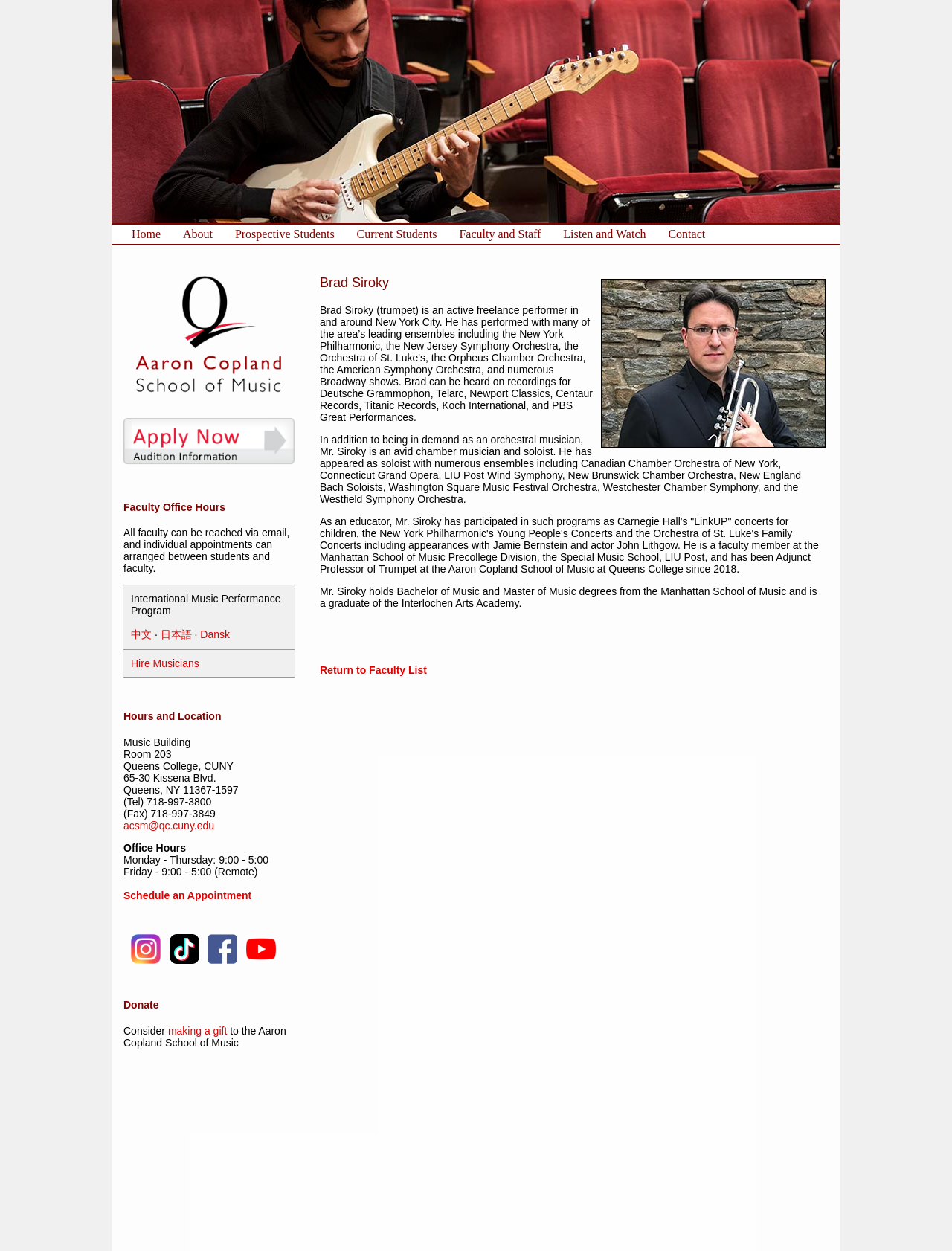Could you highlight the region that needs to be clicked to execute the instruction: "Click on the 'Schedule an Appointment' link"?

[0.13, 0.711, 0.264, 0.721]